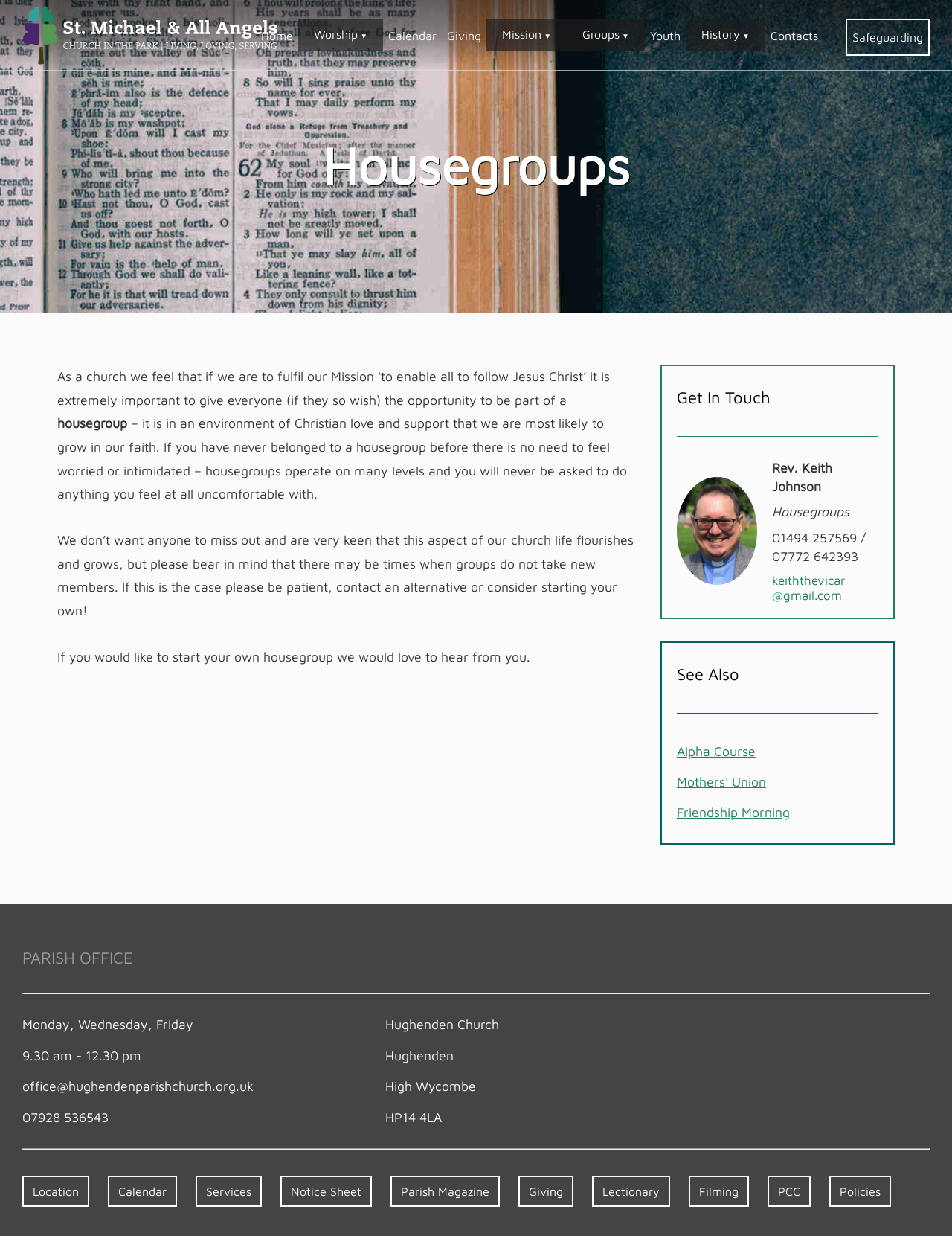What are the office hours of the parish office?
Use the information from the image to give a detailed answer to the question.

The office hours of the parish office are listed under the 'PARISH OFFICE' section, which states that the office is open on Monday, Wednesday, and Friday from 9:30 am to 12:30 pm.